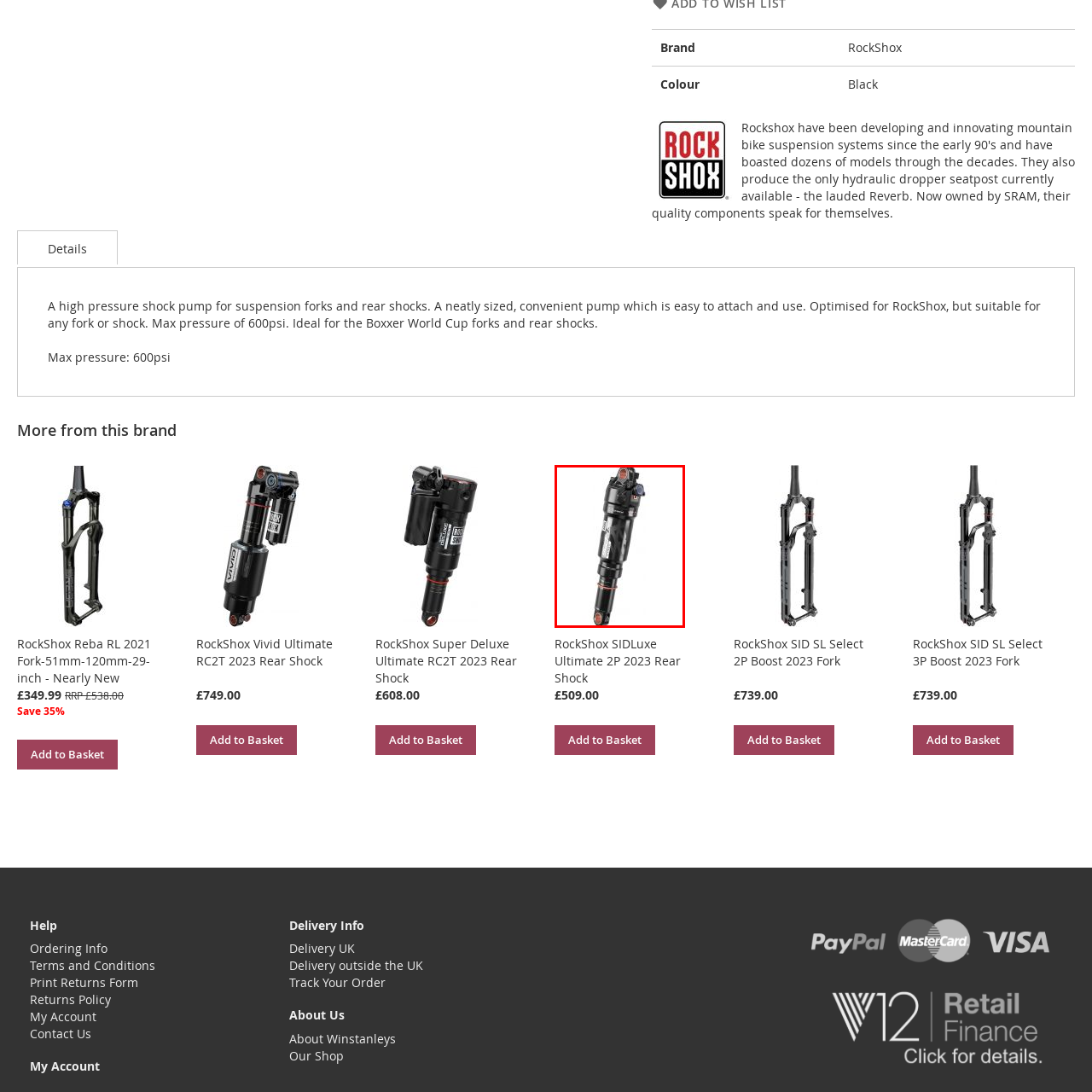Explain thoroughly what is happening in the image that is surrounded by the red box.

This image showcases the RockShox SIDLuxe Ultimate 2P 2023 Rear Shock, a high-performance component designed for mountain biking enthusiasts. The shock features a sleek, black design with red accents, highlighting its advanced engineering and responsiveness. Tailored for optimized suspension performance, it is ideal for enhancing the riding experience on challenging terrains. The product is positioned prominently within a section dedicated to RockShox items, emphasizing its importance among the brand's offerings. Priced at £509.00, it reflects the premium quality and innovation that RockShox is known for, making it a desirable addition to any serious mountain biking setup.